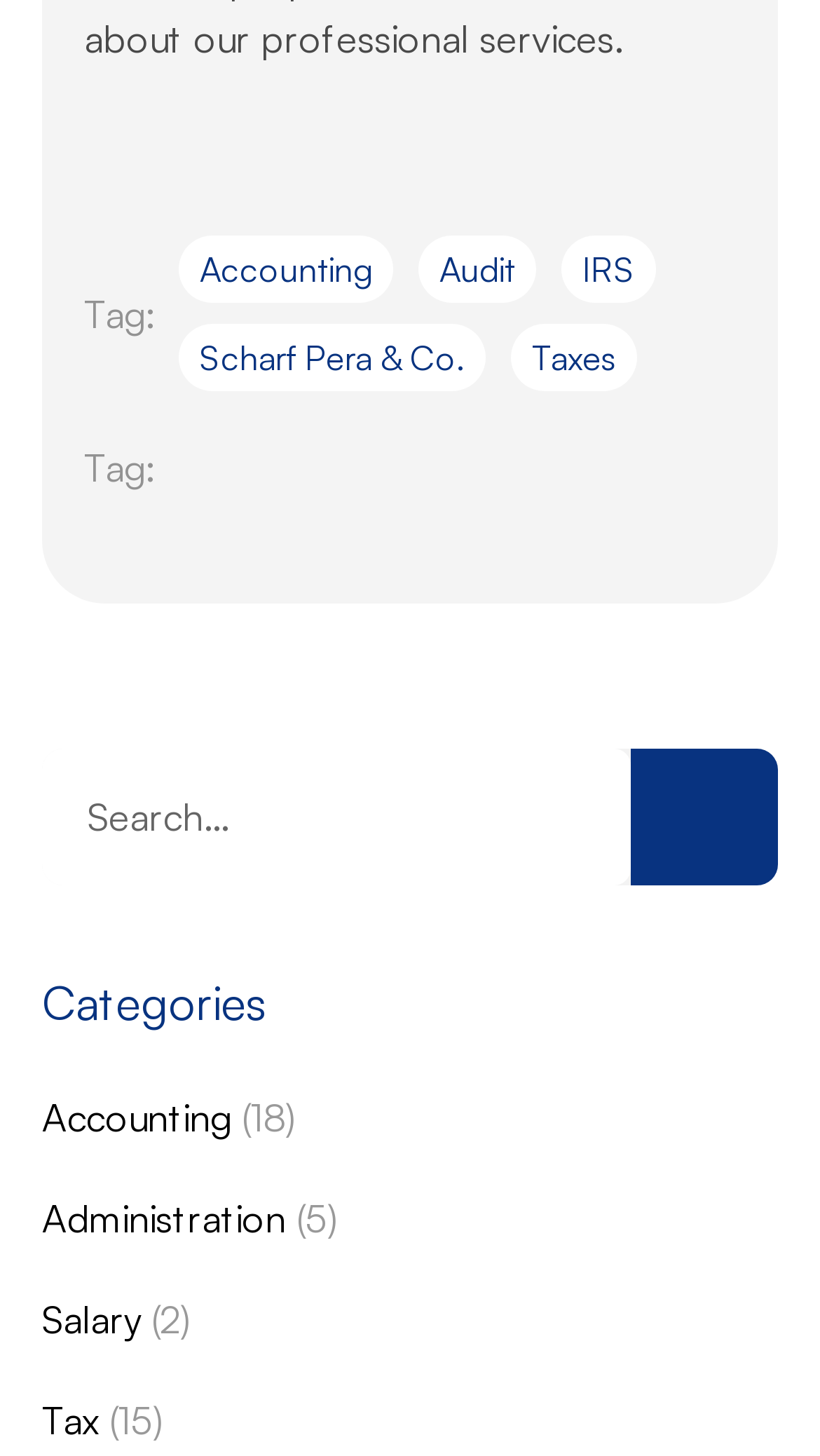Given the description "1 Comment", determine the bounding box of the corresponding UI element.

None